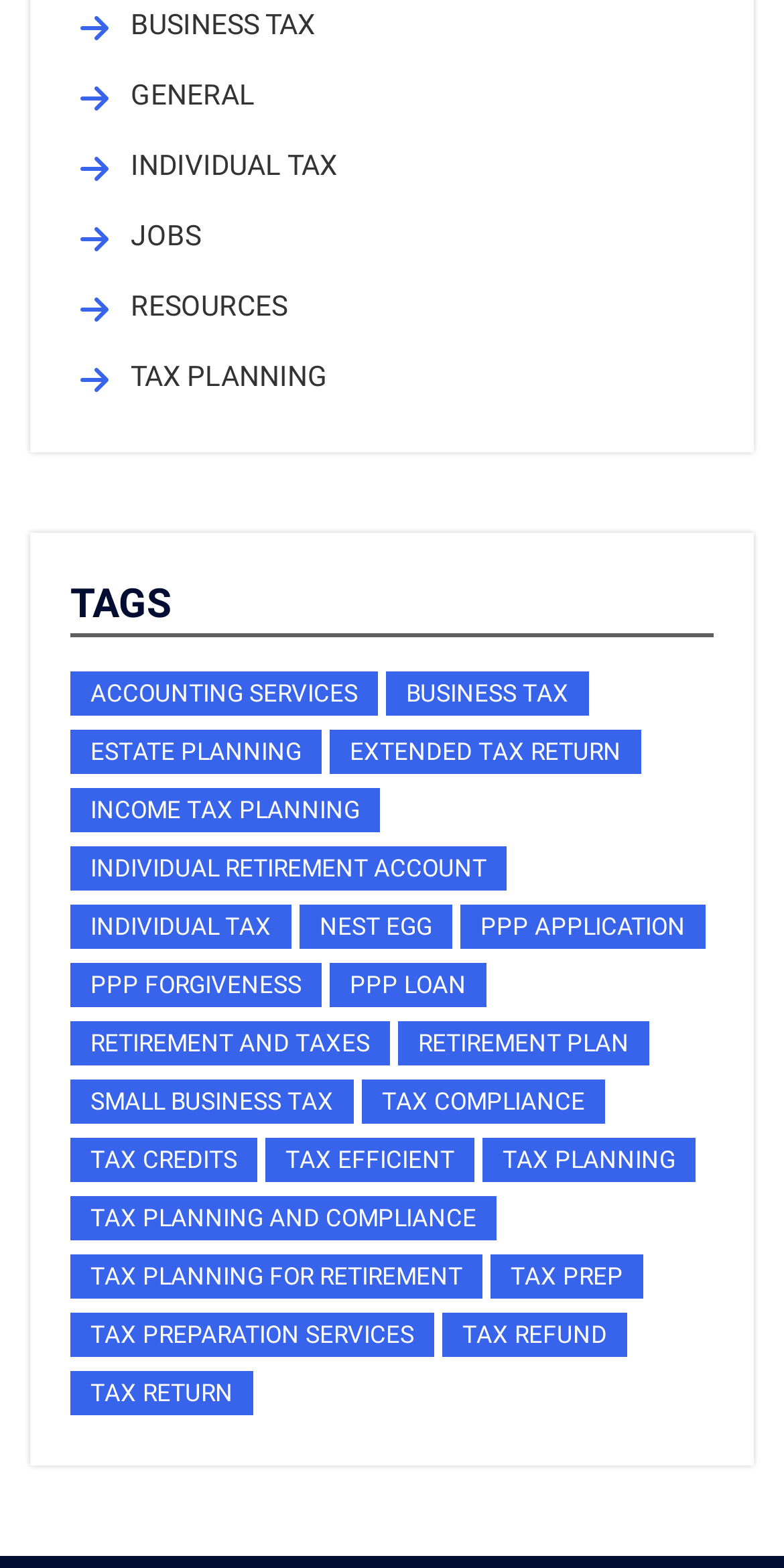Based on the image, please elaborate on the answer to the following question:
How many links are related to 'tax planning'?

I found two links related to 'tax planning': 'tax planning (29 items)' and 'tax planning and compliance (16 items)'. Adding the number of items in these two links gives a total of 30 links related to 'tax planning'.